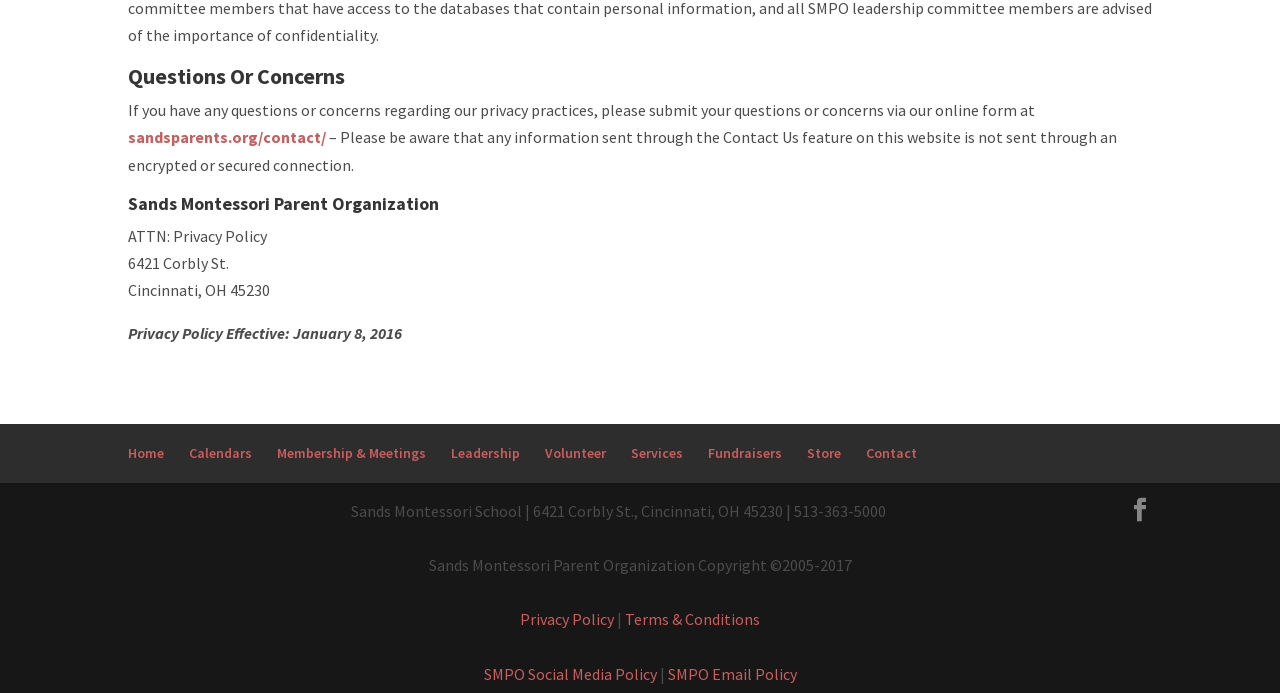Find the bounding box of the element with the following description: "SMPO Social Media Policy". The coordinates must be four float numbers between 0 and 1, formatted as [left, top, right, bottom].

[0.378, 0.958, 0.513, 0.986]